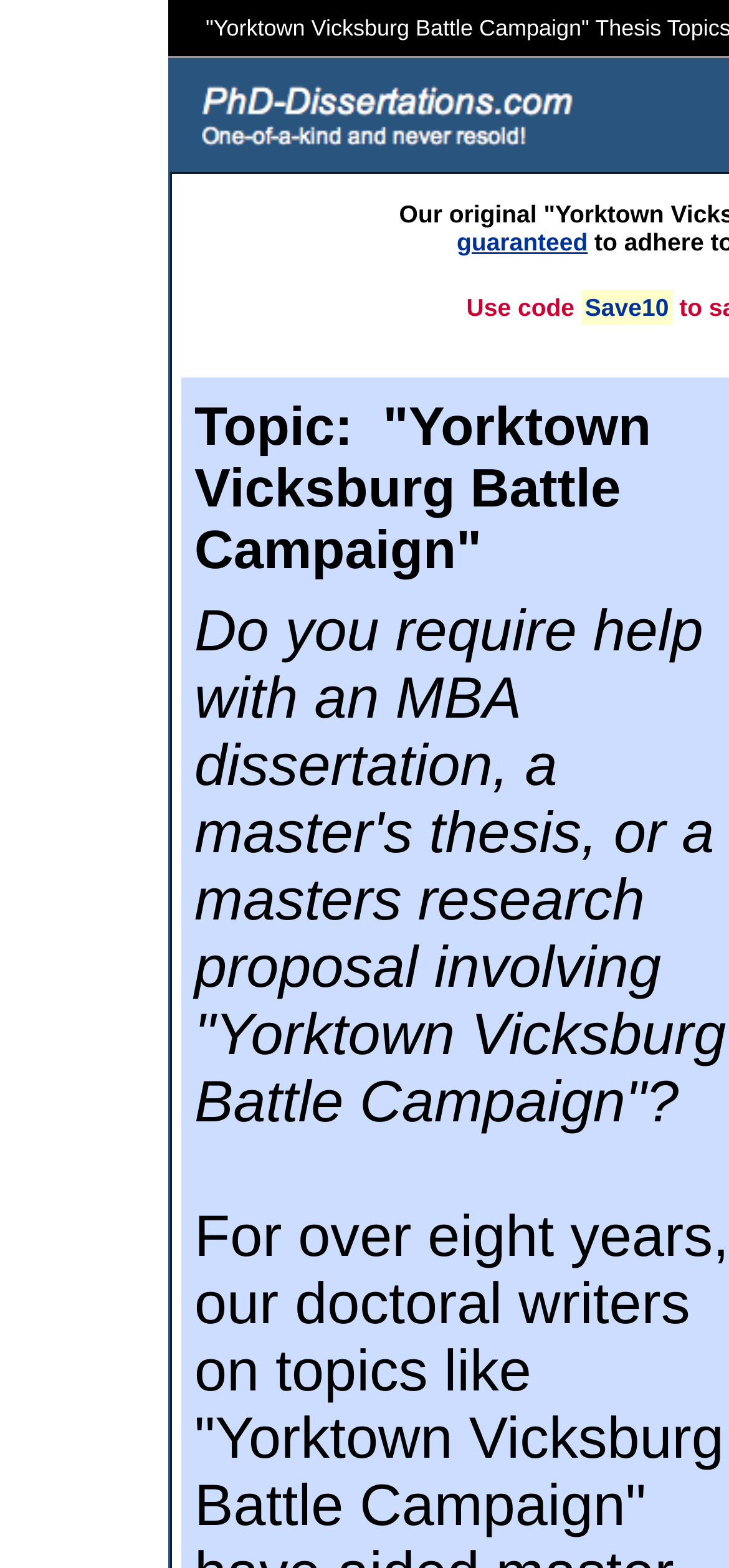Please find the bounding box coordinates (top-left x, top-left y, bottom-right x, bottom-right y) in the screenshot for the UI element described as follows: guaranteed

[0.627, 0.145, 0.806, 0.163]